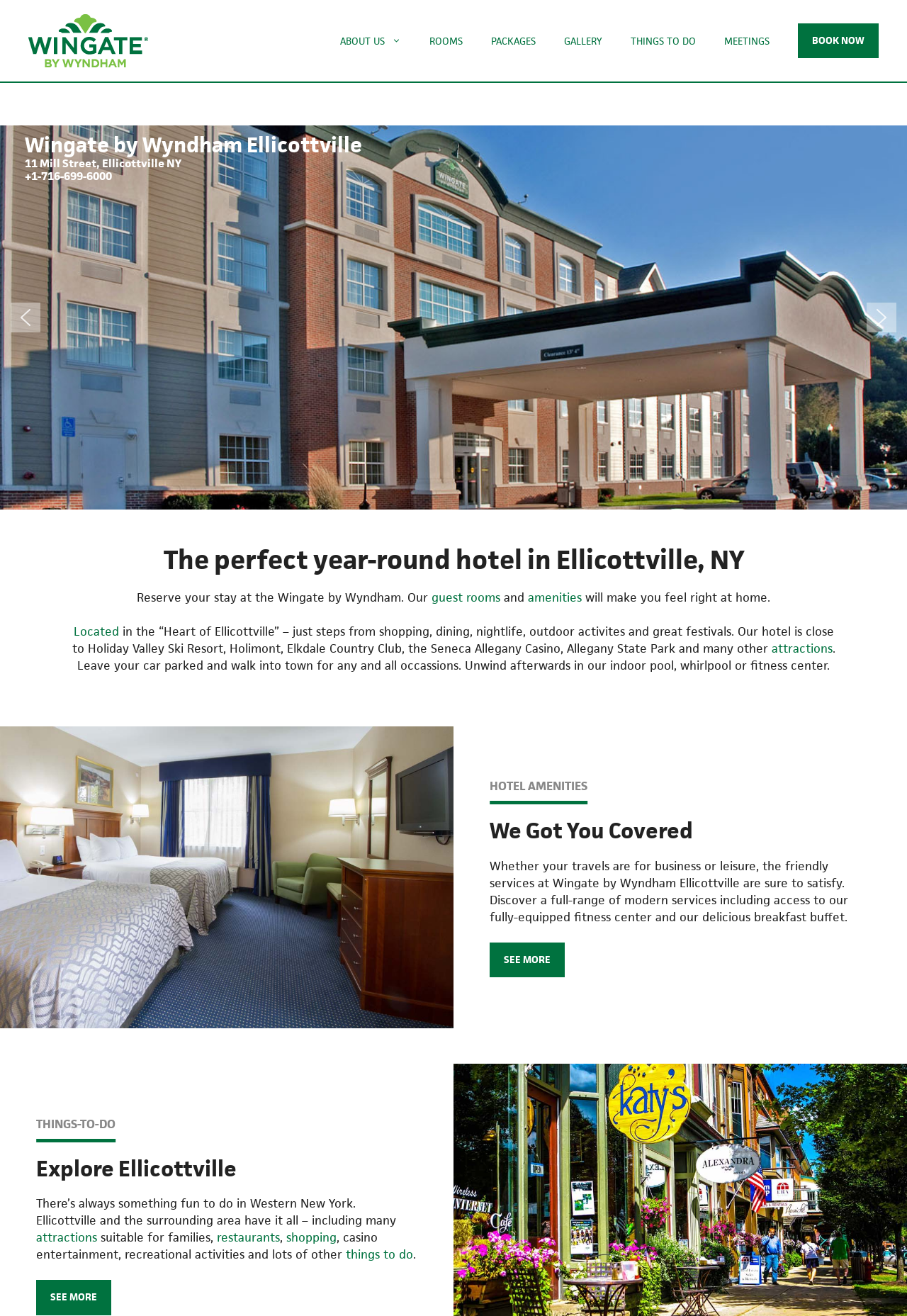What is the phone number of the hotel?
Can you give a detailed and elaborate answer to the question?

I found the answer by looking at the StaticText element that contains the phone number information. The text '+1-716-699-6000' is located below the hotel address and is likely the phone number of the hotel.